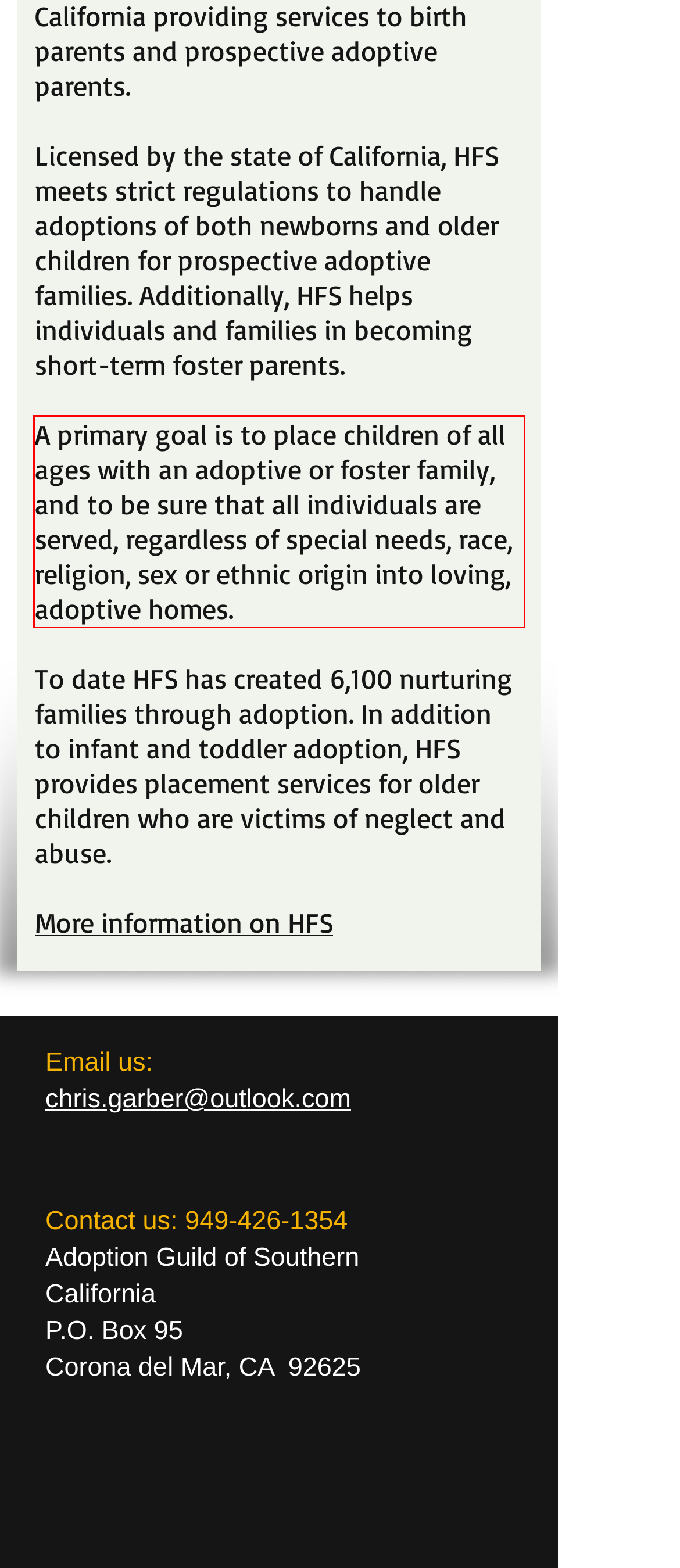Please look at the screenshot provided and find the red bounding box. Extract the text content contained within this bounding box.

A primary goal is to place children of all ages with an adoptive or foster family, and to be sure that all individuals are served, regardless of special needs, race, religion, sex or ethnic origin into loving, adoptive homes.